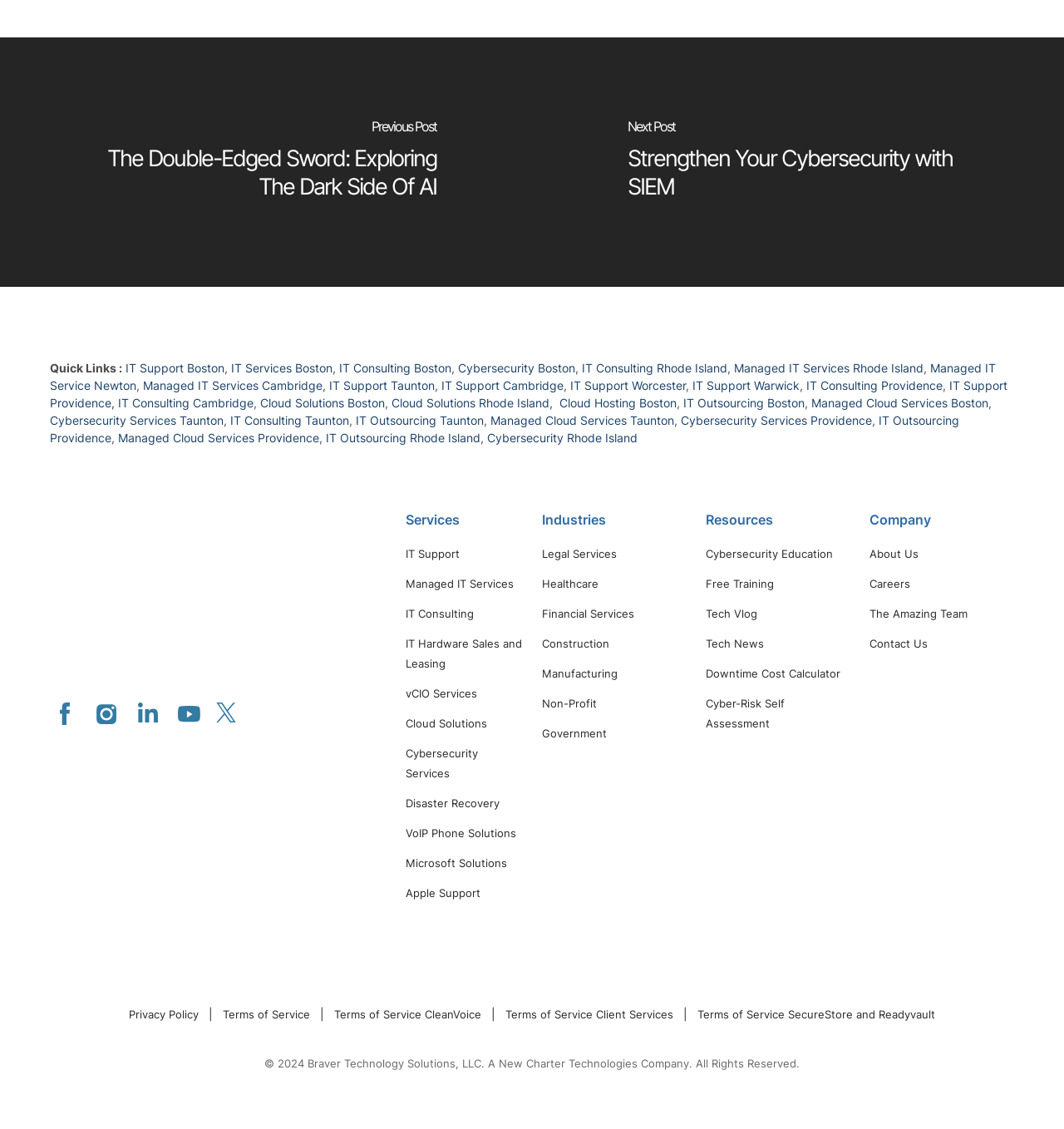Identify the bounding box coordinates of the element to click to follow this instruction: 'Check the 'Facebook' social media link'. Ensure the coordinates are four float values between 0 and 1, provided as [left, top, right, bottom].

[0.047, 0.619, 0.075, 0.645]